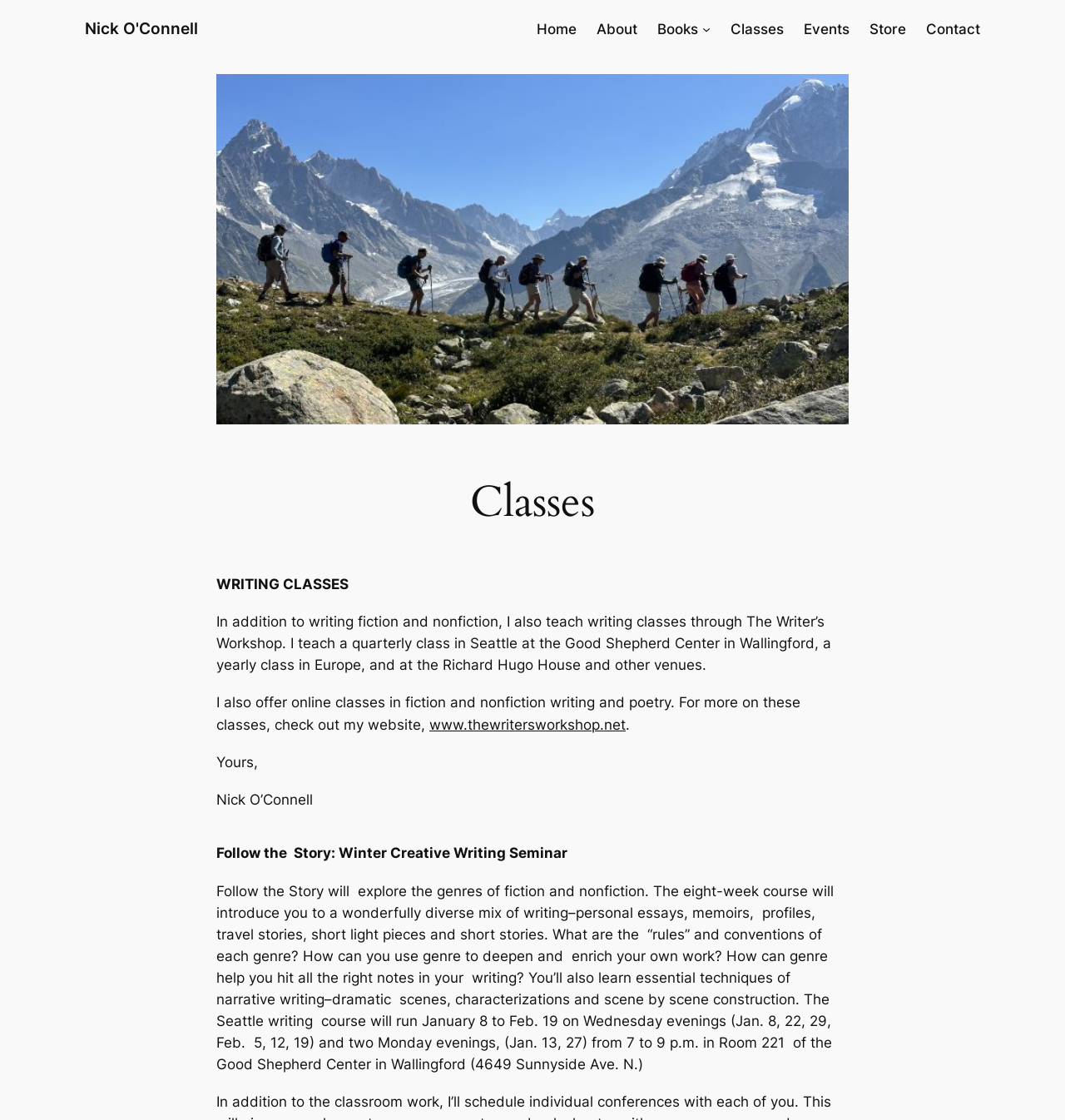How many genres of writing are explored in the Follow the Story seminar?
Based on the visual content, answer with a single word or a brief phrase.

Two